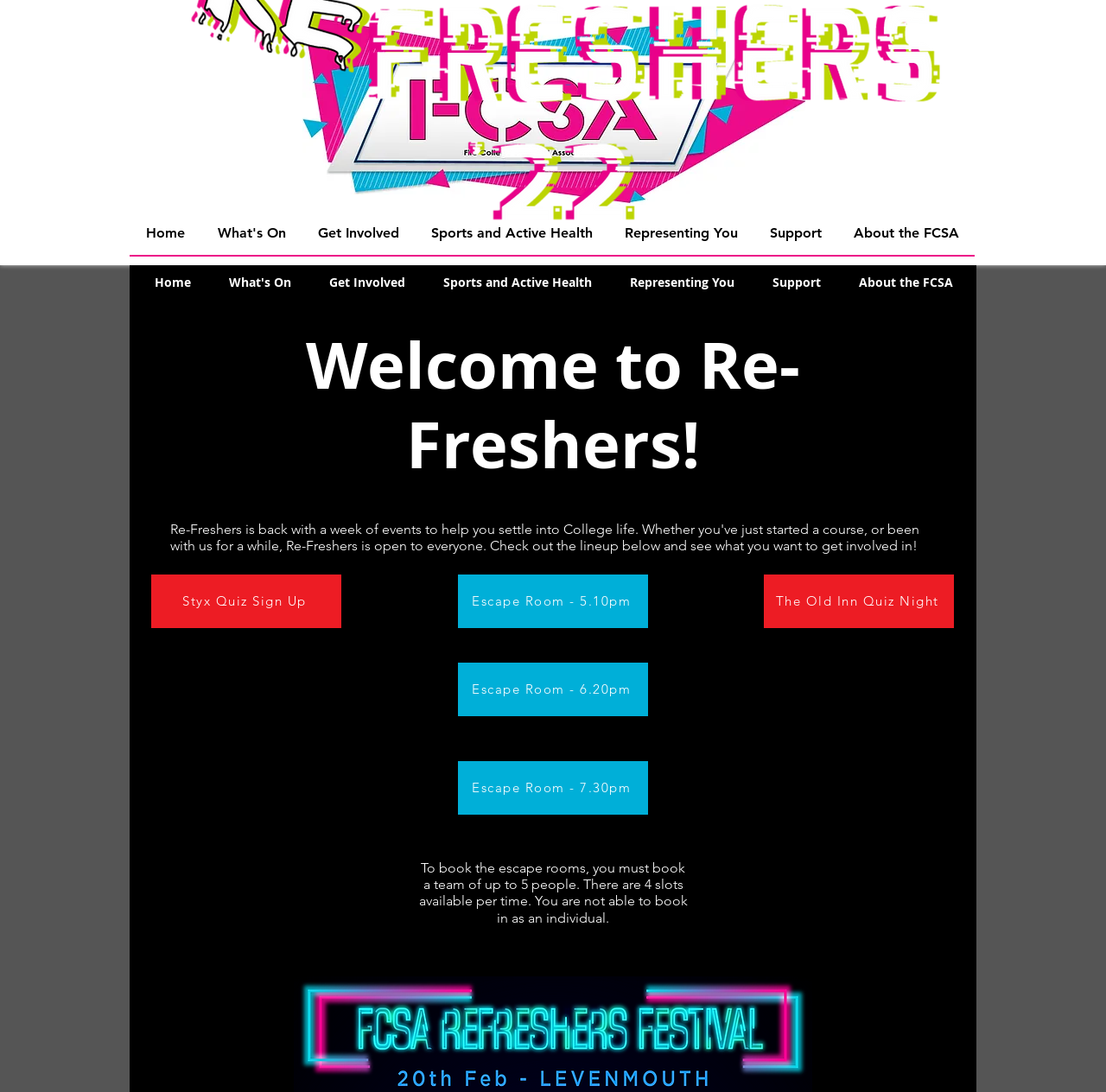Determine the bounding box coordinates of the section I need to click to execute the following instruction: "Go to Sports and Active Health". Provide the coordinates as four float numbers between 0 and 1, i.e., [left, top, right, bottom].

[0.375, 0.194, 0.55, 0.233]